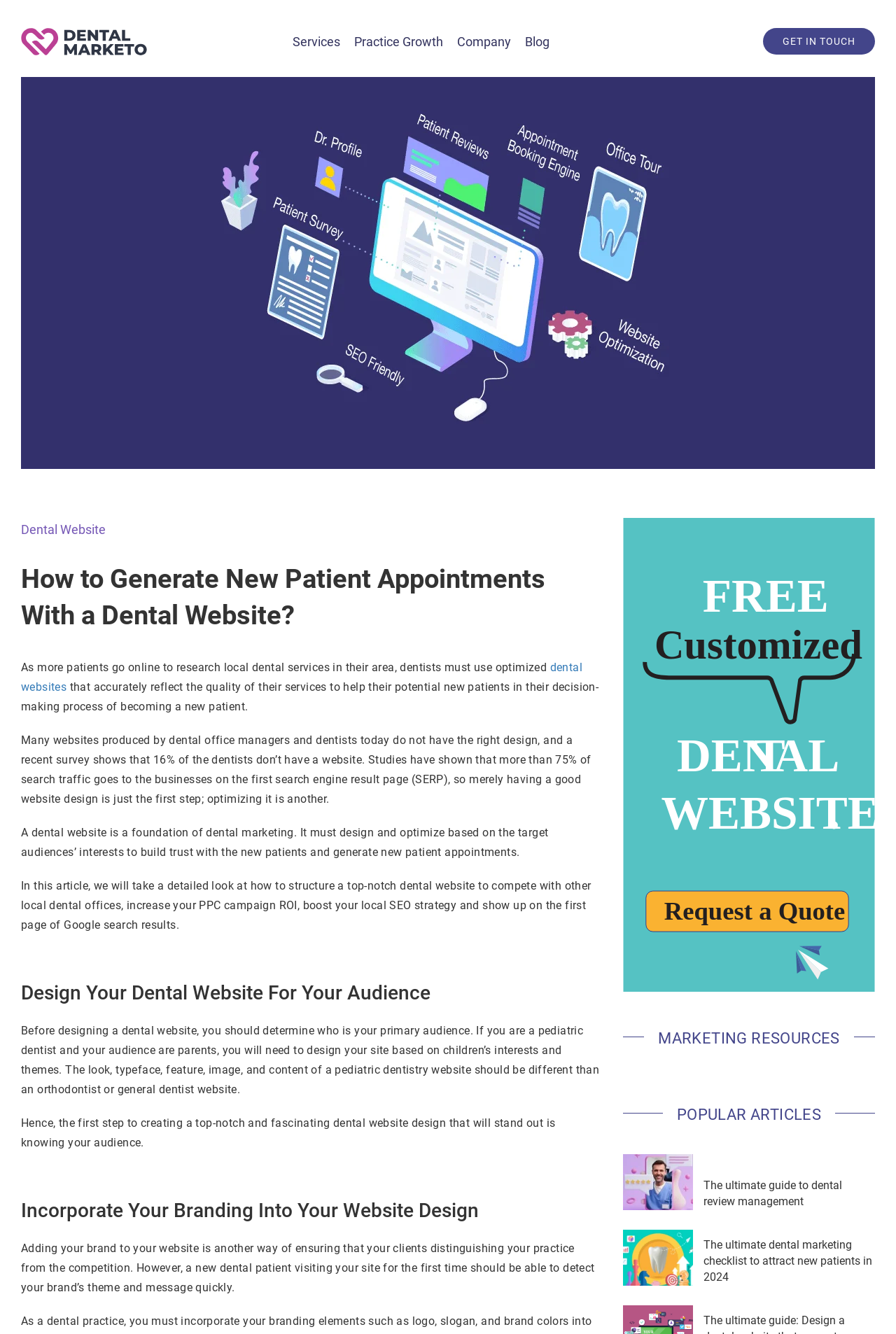Identify the bounding box coordinates of the element to click to follow this instruction: 'Click on 'Services''. Ensure the coordinates are four float values between 0 and 1, provided as [left, top, right, bottom].

[0.322, 0.021, 0.383, 0.042]